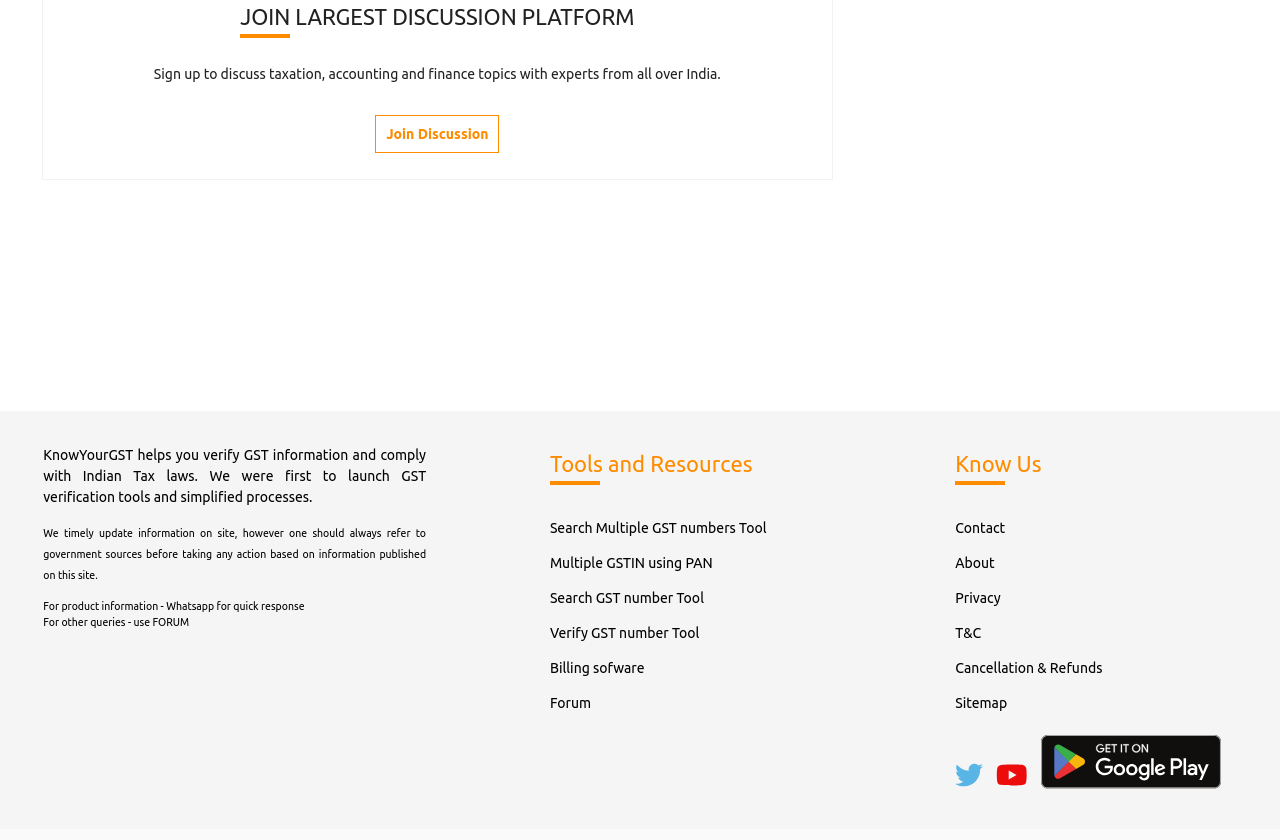Using the webpage screenshot, find the UI element described by Billing sofware. Provide the bounding box coordinates in the format (top-left x, top-left y, bottom-right x, bottom-right y), ensuring all values are floating point numbers between 0 and 1.

[0.43, 0.786, 0.504, 0.805]